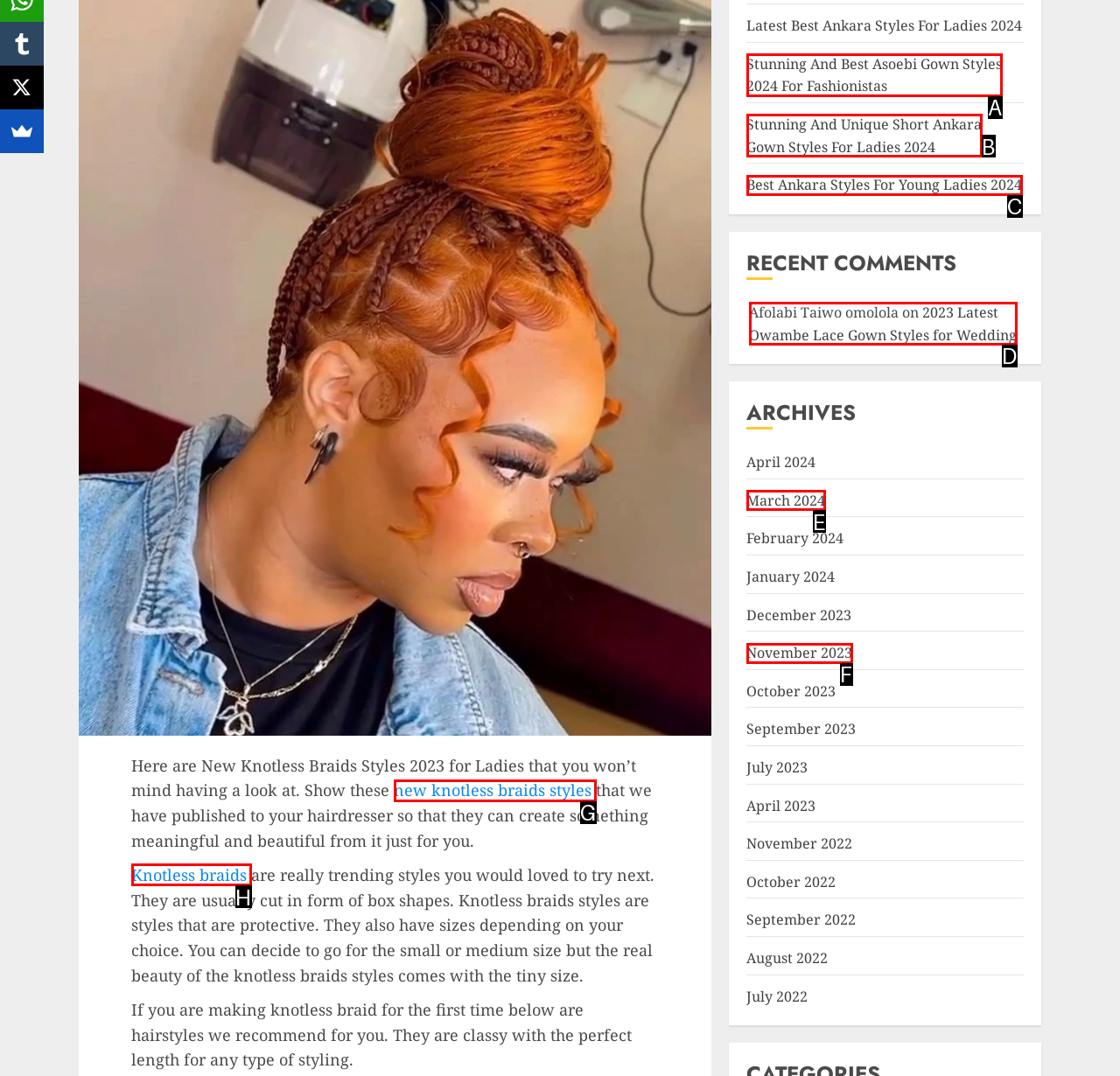Match the description: JOIN HERE to the correct HTML element. Provide the letter of your choice from the given options.

None